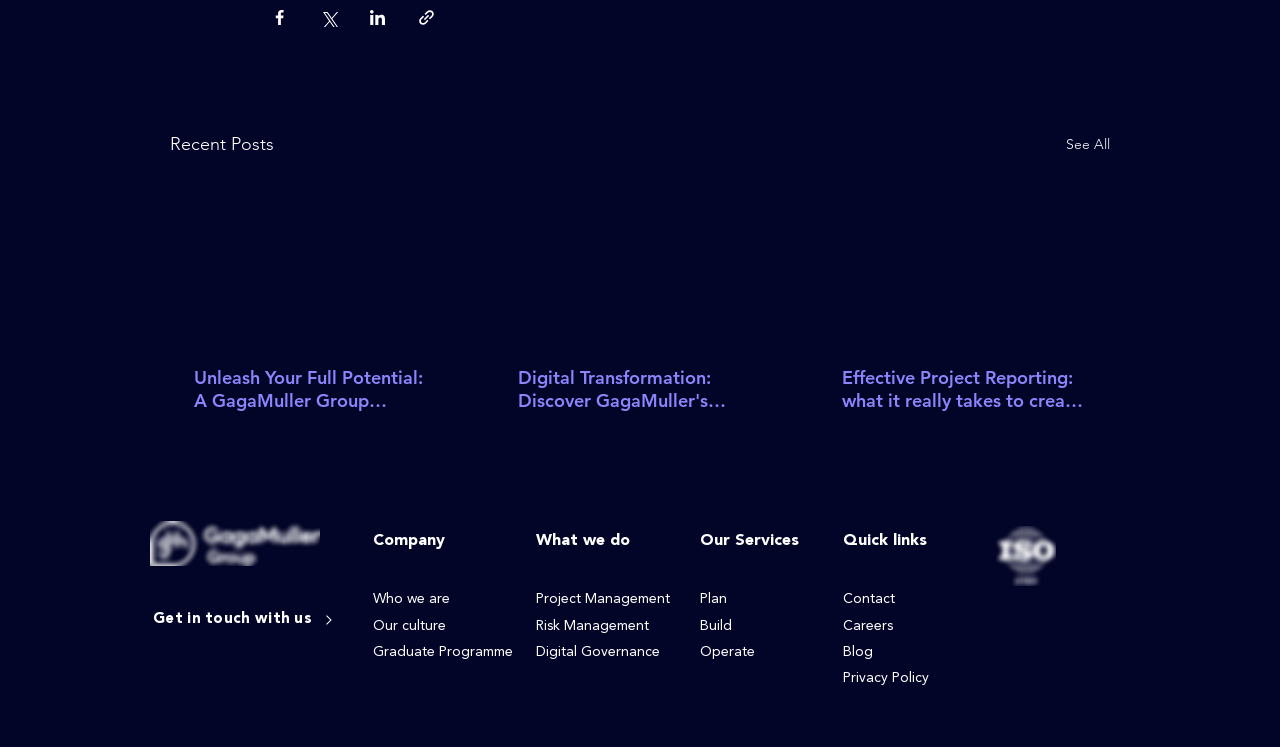What is the purpose of the buttons at the top?
Using the information from the image, give a concise answer in one word or a short phrase.

Share posts